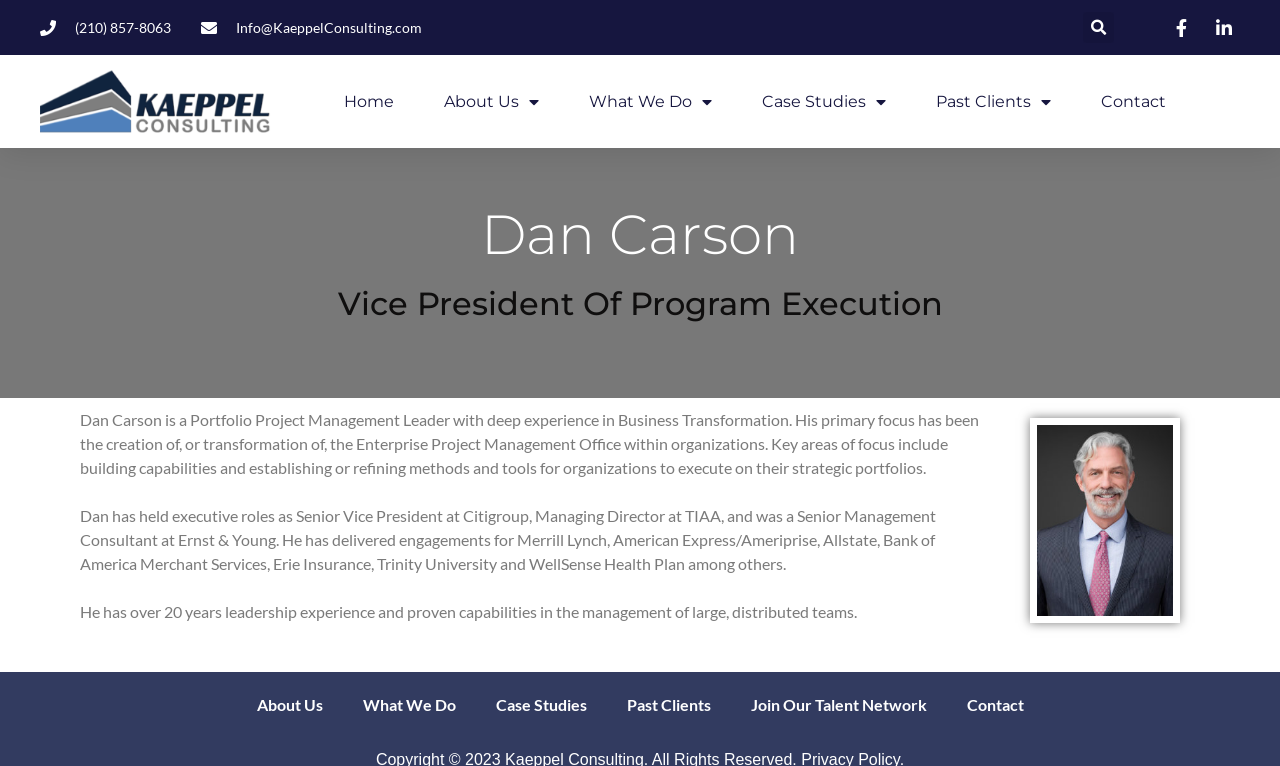Find the bounding box coordinates for the element that must be clicked to complete the instruction: "Send an email". The coordinates should be four float numbers between 0 and 1, indicated as [left, top, right, bottom].

[0.157, 0.022, 0.33, 0.05]